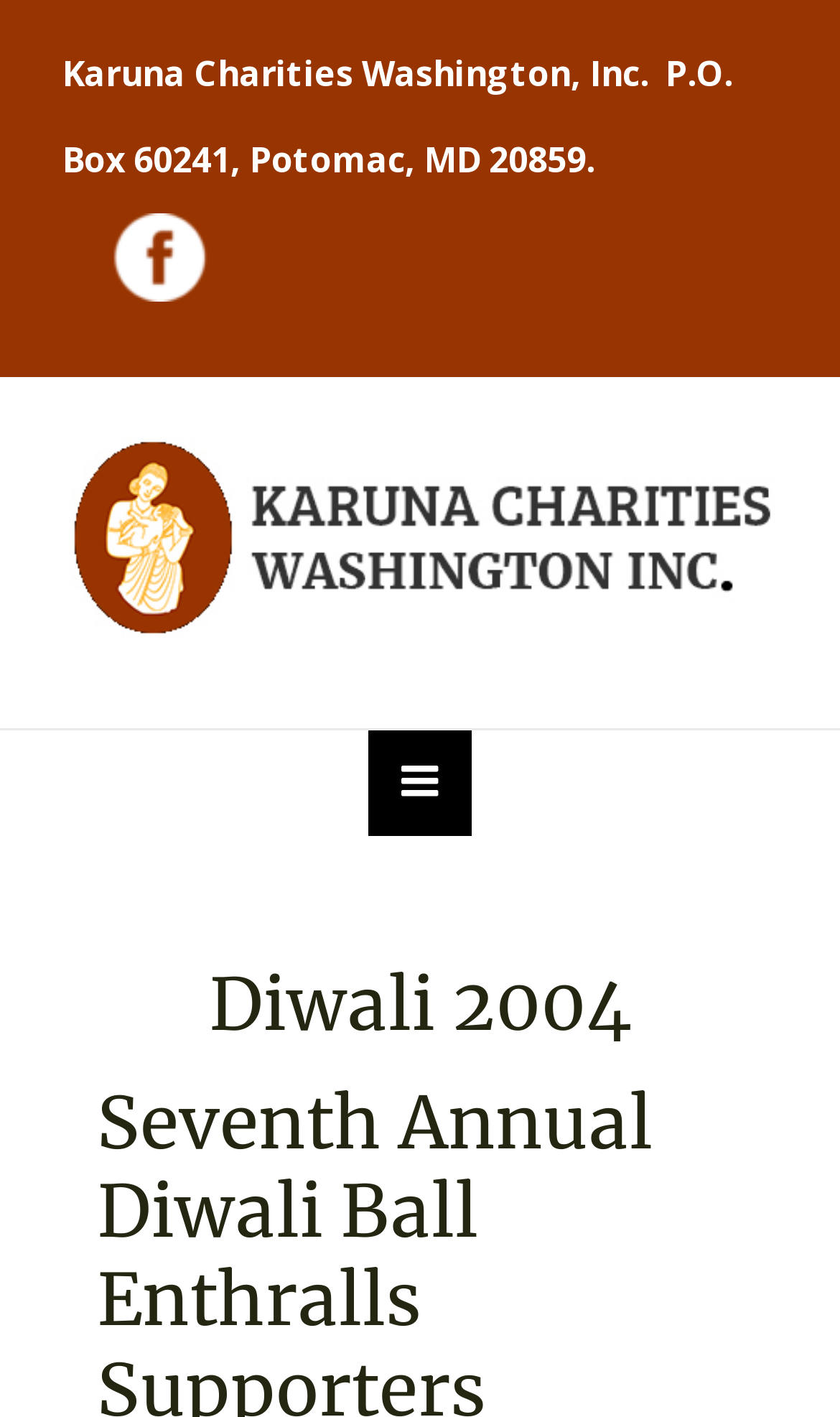Locate the bounding box of the UI element defined by this description: "Menu". The coordinates should be given as four float numbers between 0 and 1, formatted as [left, top, right, bottom].

[0.439, 0.515, 0.561, 0.589]